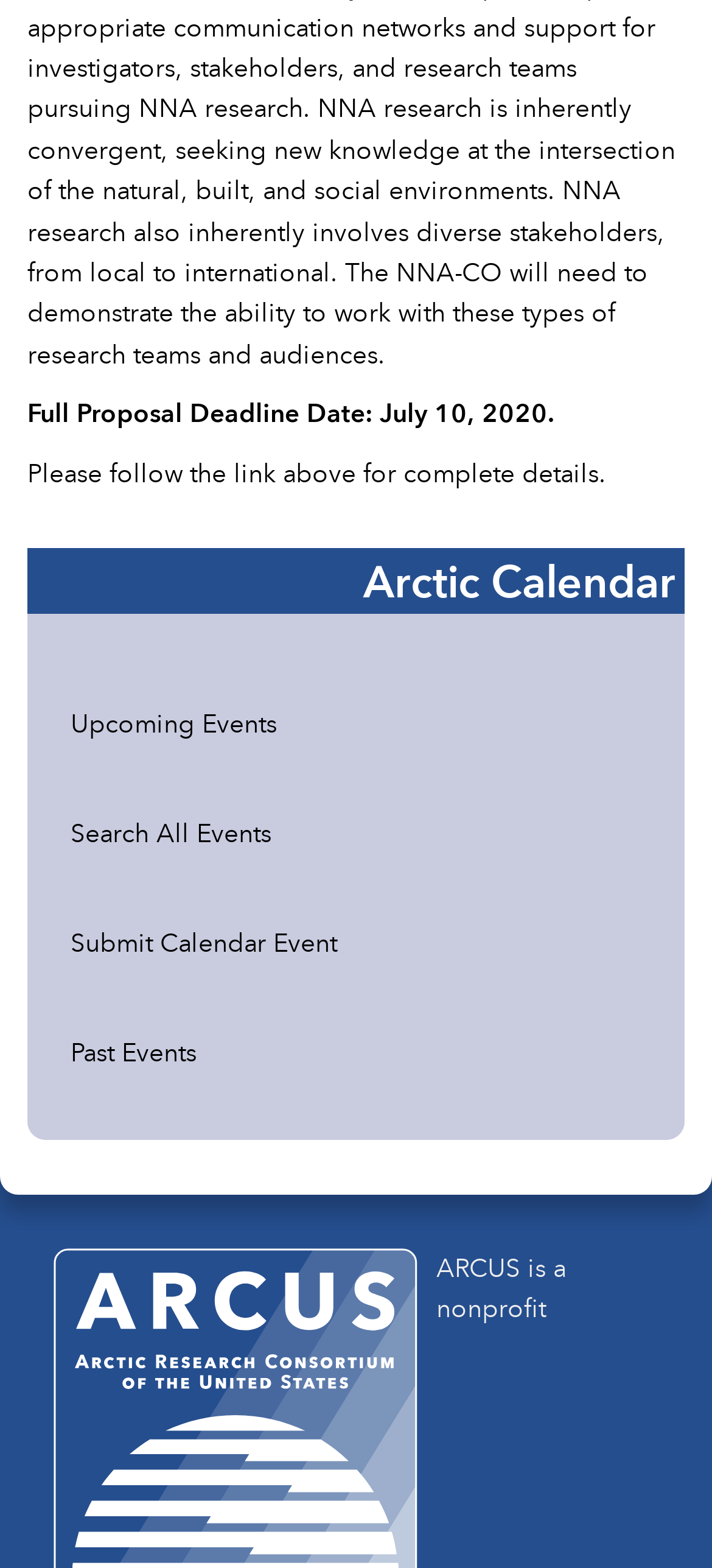What is the position of the 'Search All Events' link?
Please respond to the question with a detailed and informative answer.

The 'Search All Events' link is the third link under the 'Arctic Calendar' heading, with a y-coordinate of 0.508, which is between the 'Upcoming Events' link (0.438) and the 'Submit Calendar Event' link (0.578) vertically.